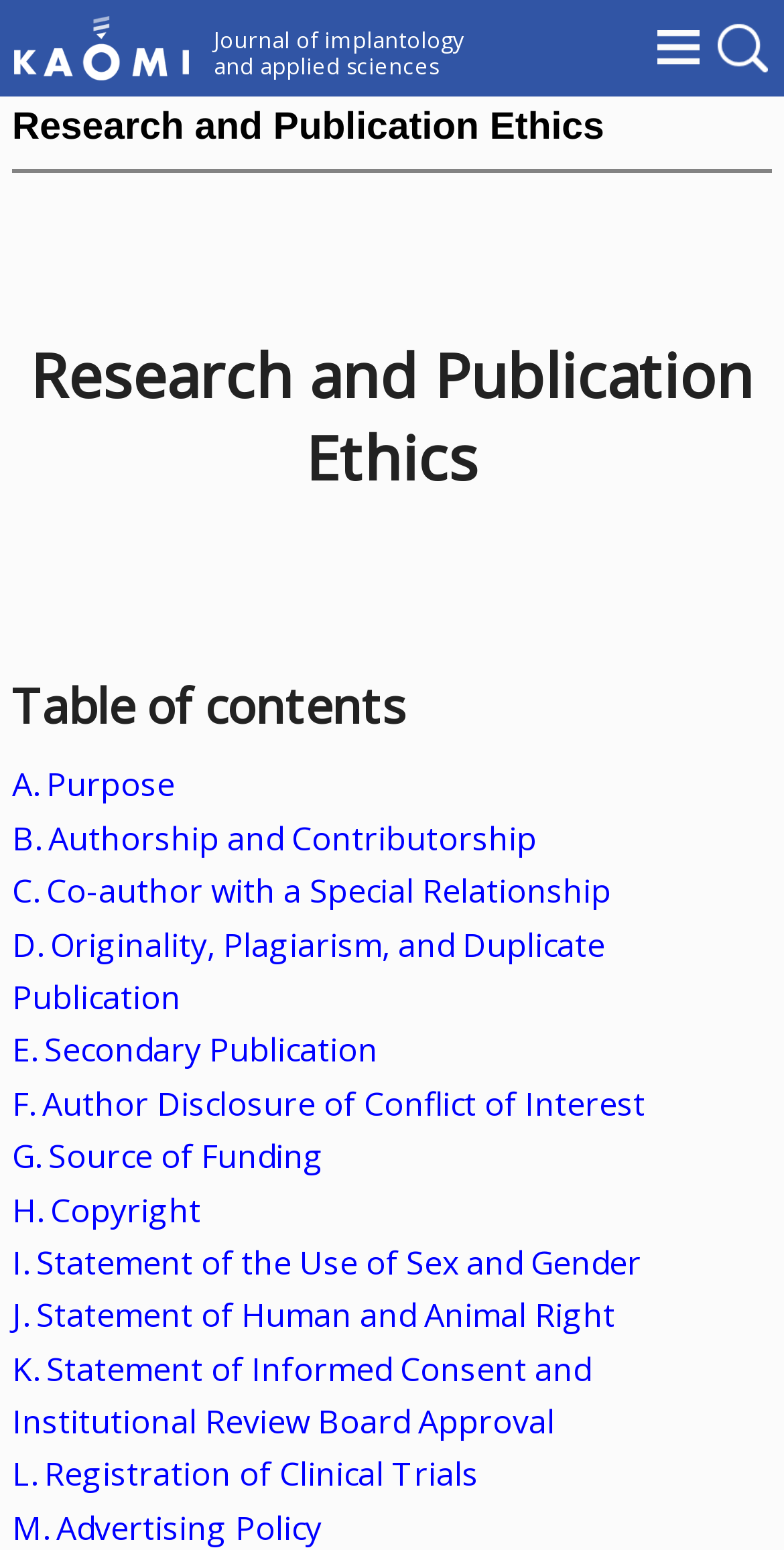What is the position of the 'menu' link?
Using the visual information, respond with a single word or phrase.

Top right